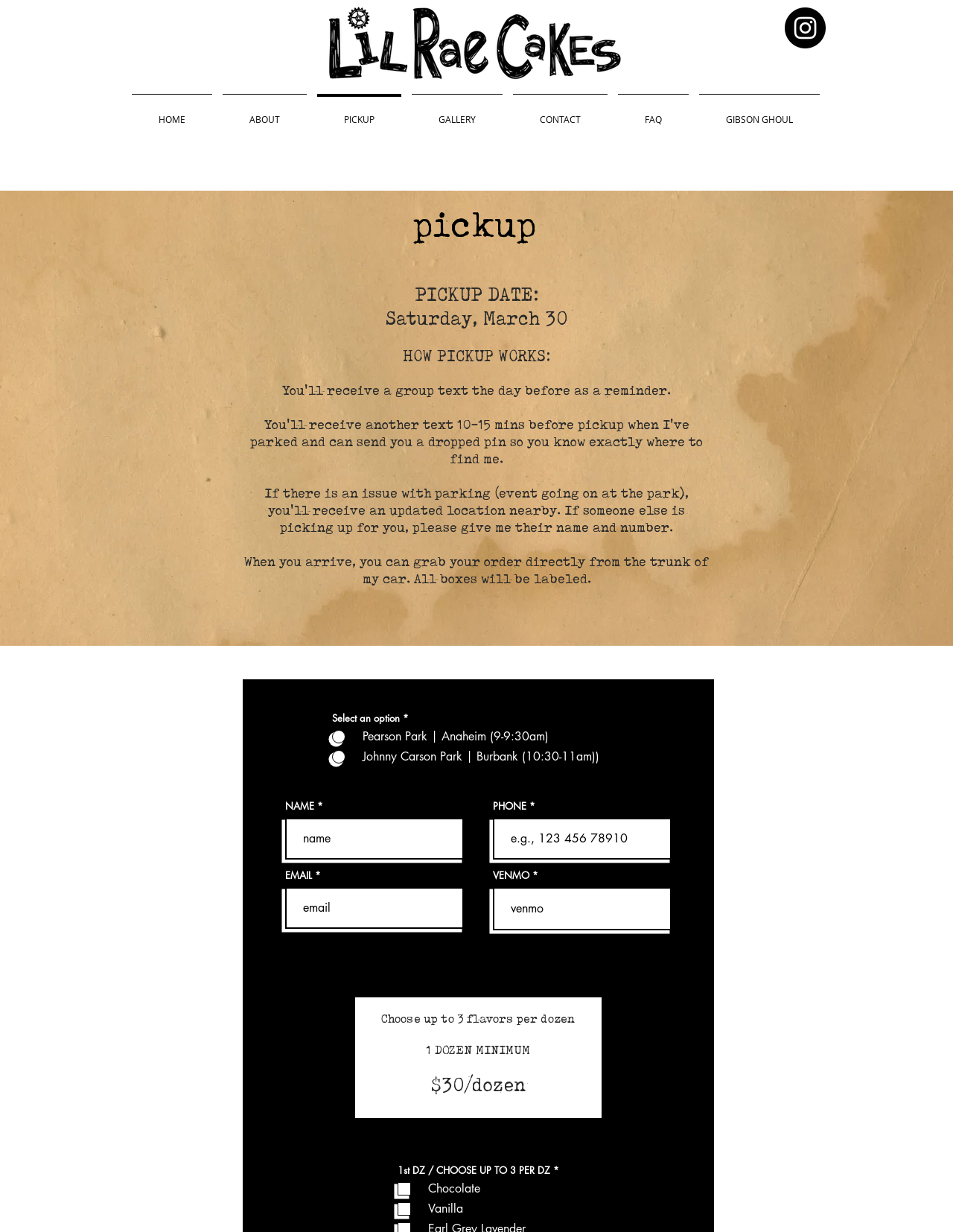How many flavors can be chosen per dozen?
Please analyze the image and answer the question with as much detail as possible.

The heading 'Choose up to 3 flavors per dozen 1 DOZEN MINIMUM $30/dozen' indicates that users can select up to 3 flavors per dozen. This information is relevant for users who want to customize their order.